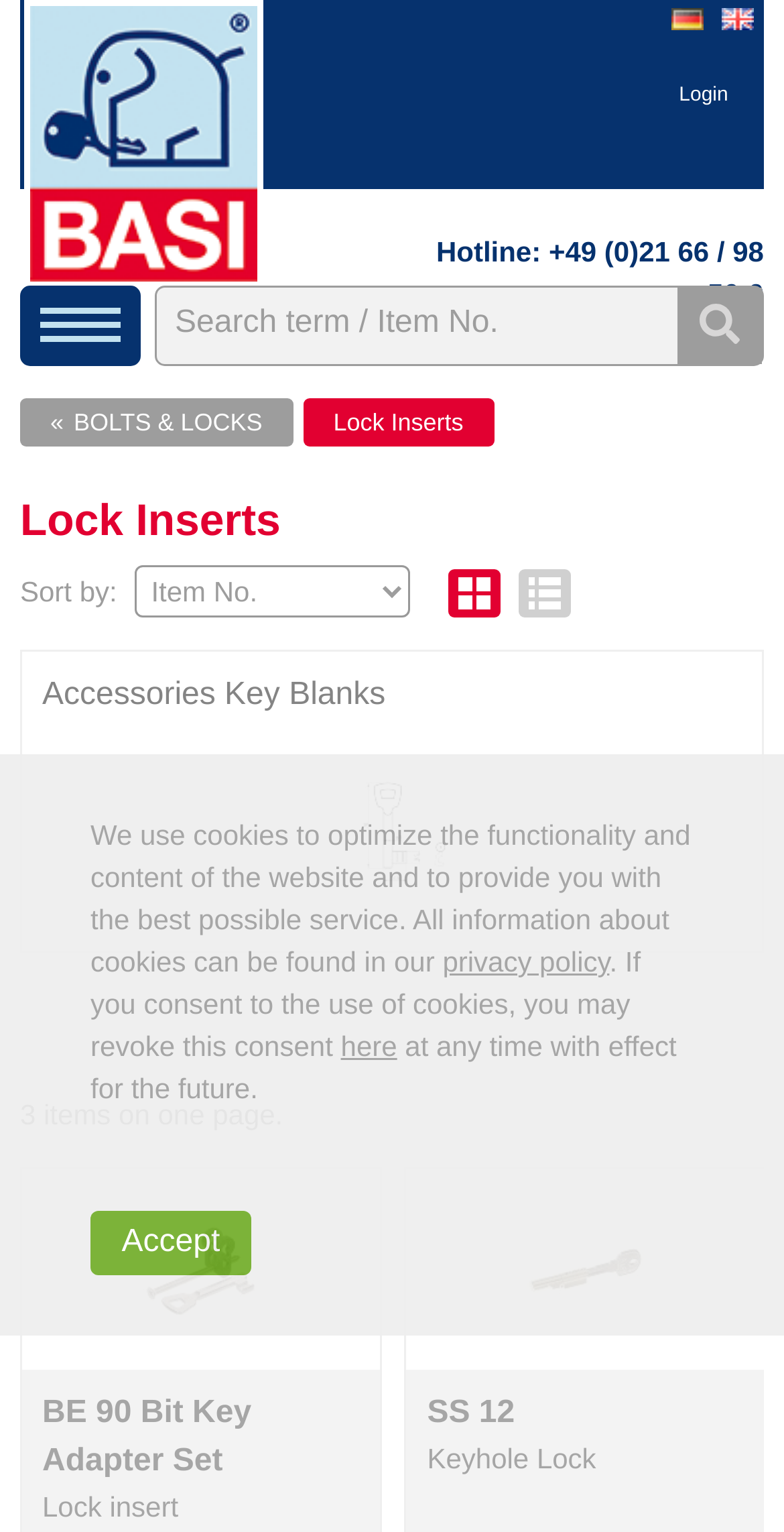Please locate the bounding box coordinates for the element that should be clicked to achieve the following instruction: "View the BE 90 Bit Key Adapter Set". Ensure the coordinates are given as four float numbers between 0 and 1, i.e., [left, top, right, bottom].

[0.054, 0.907, 0.458, 0.97]